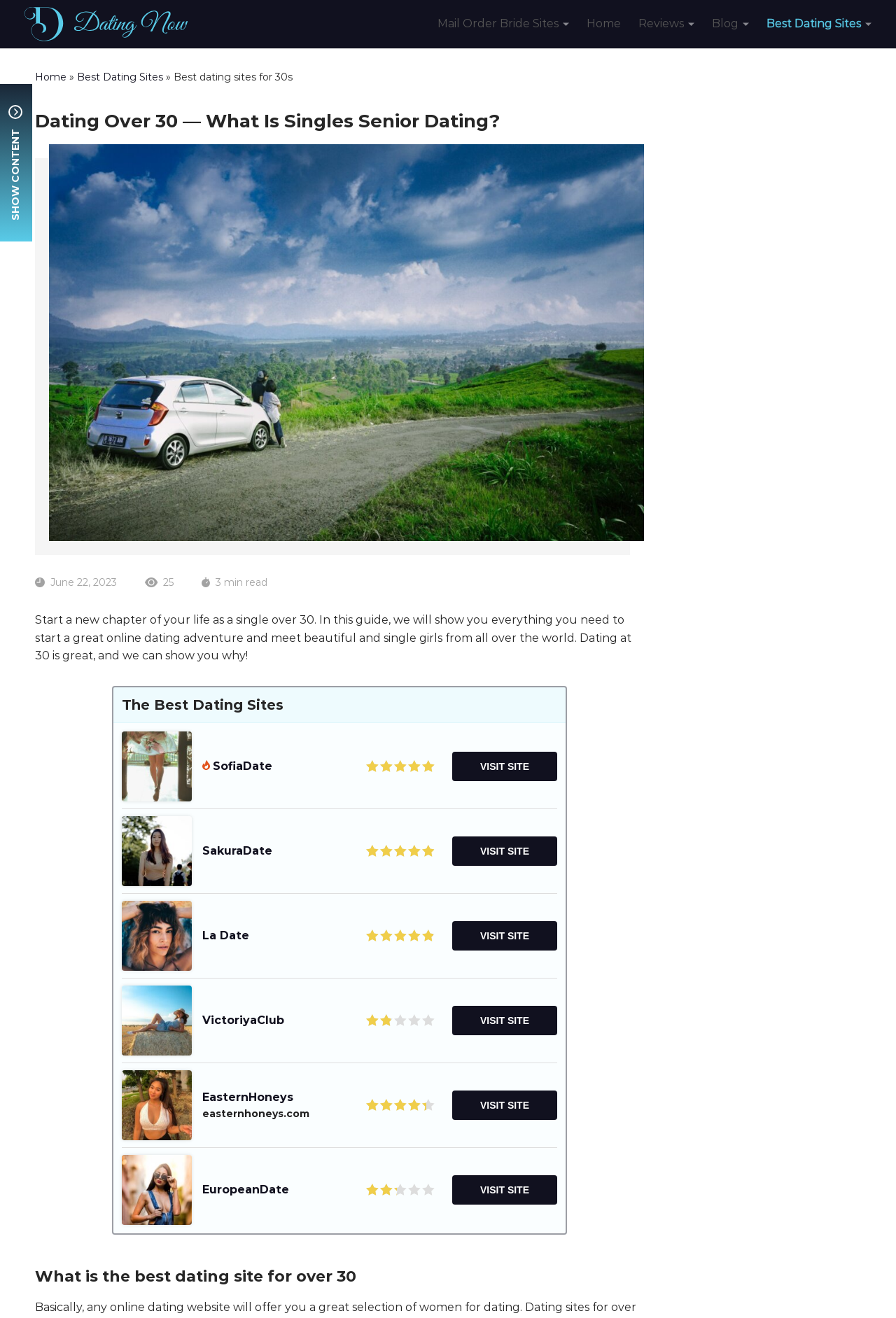Mark the bounding box of the element that matches the following description: "Best Dating Sites".

[0.086, 0.054, 0.182, 0.063]